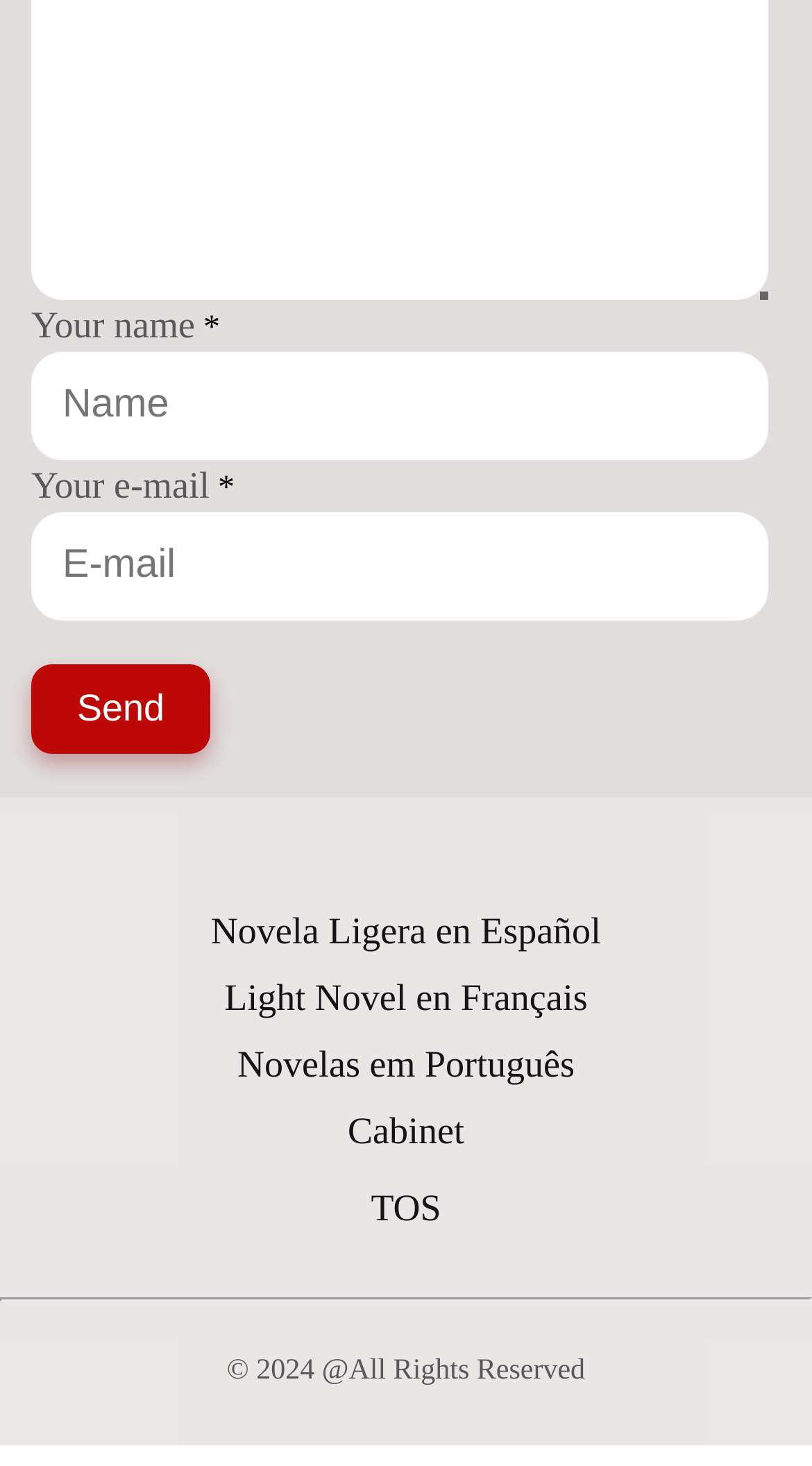What is the purpose of the textbox at the top?
Give a comprehensive and detailed explanation for the question.

The textbox at the top has a label 'Your name' and is required, indicating that it is used to enter the user's name, possibly for registration or login purposes.